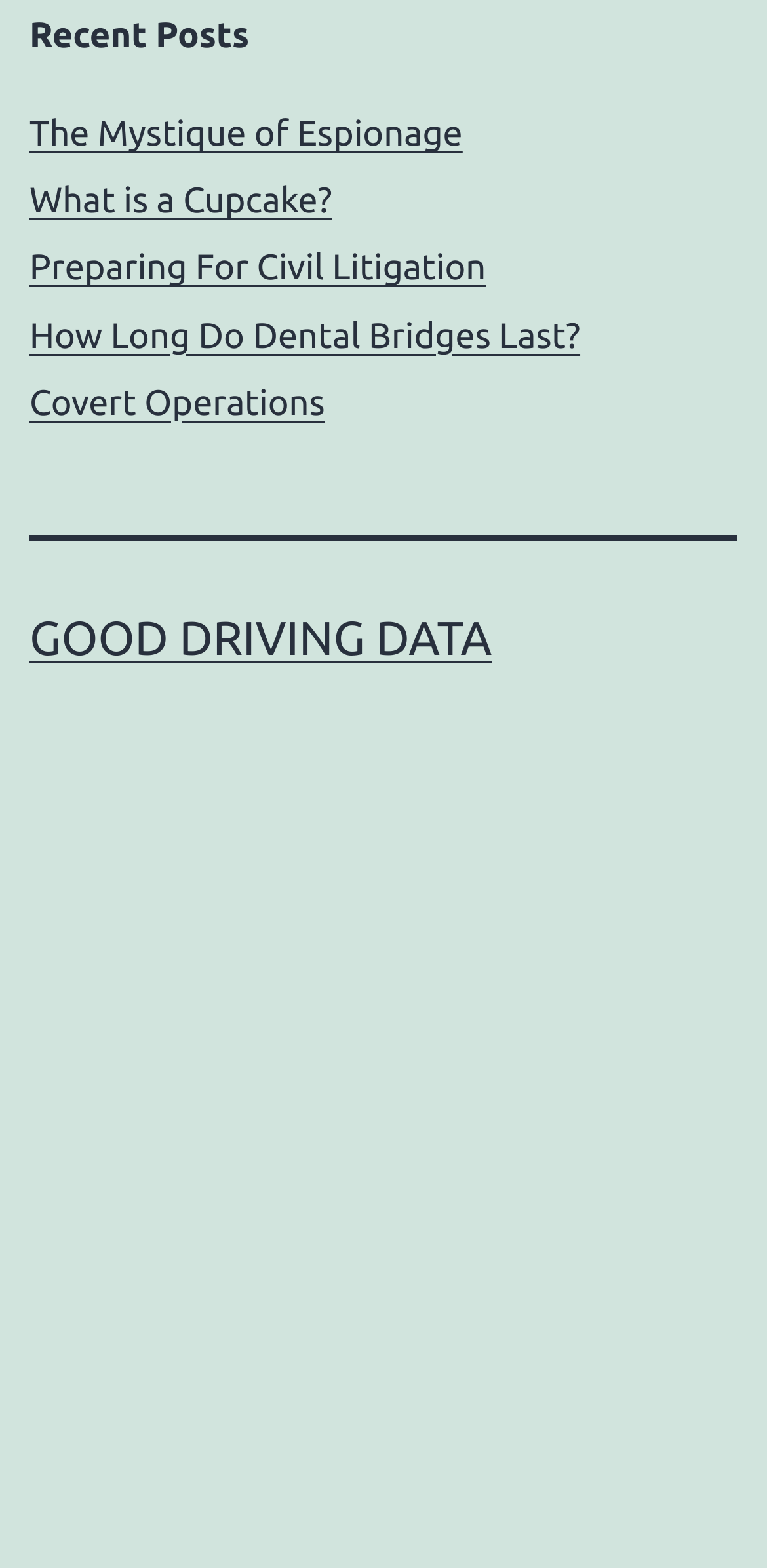Is there a link to a post about driving data?
Use the information from the screenshot to give a comprehensive response to the question.

I found the link 'GOOD DRIVING DATA' at the bottom of the page, which suggests that there is a post about driving data.